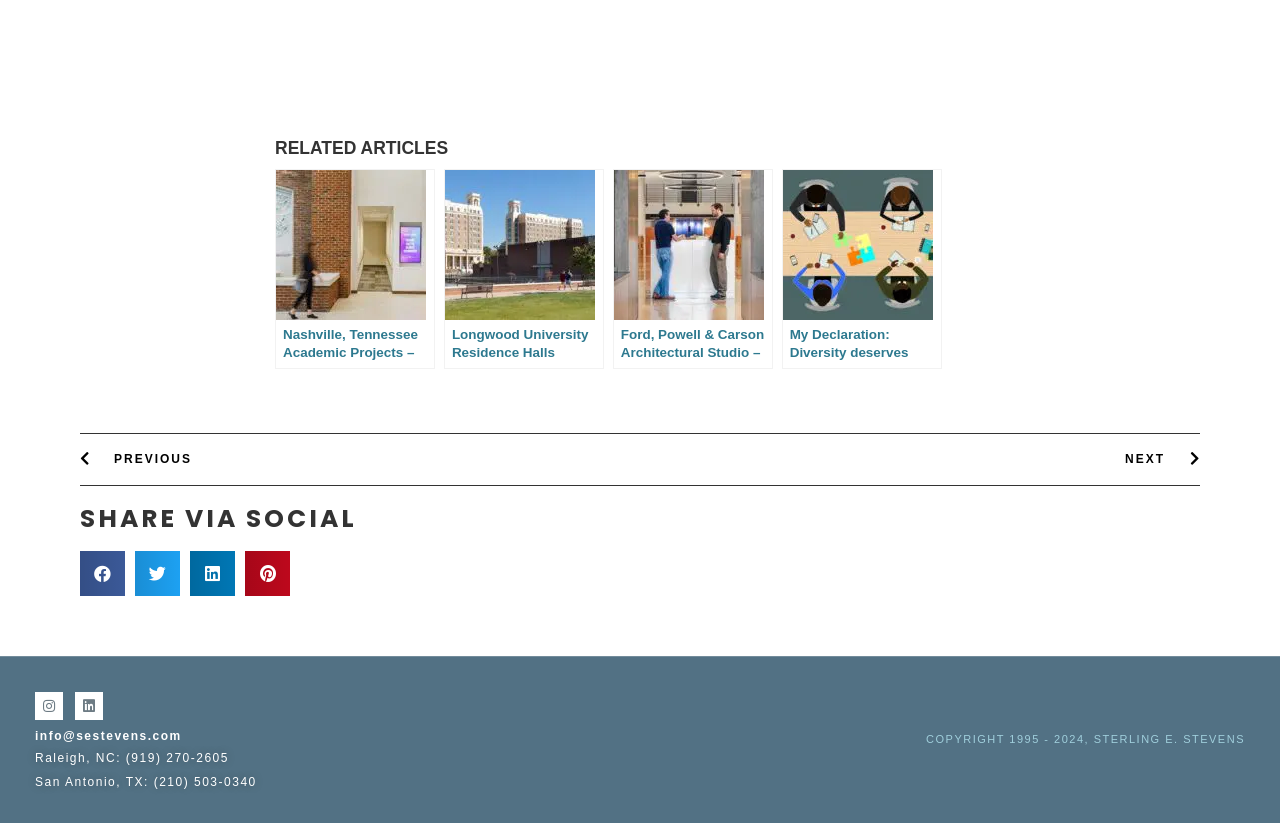Using the description "aria-label="Share on pinterest"", locate and provide the bounding box of the UI element.

[0.191, 0.669, 0.227, 0.724]